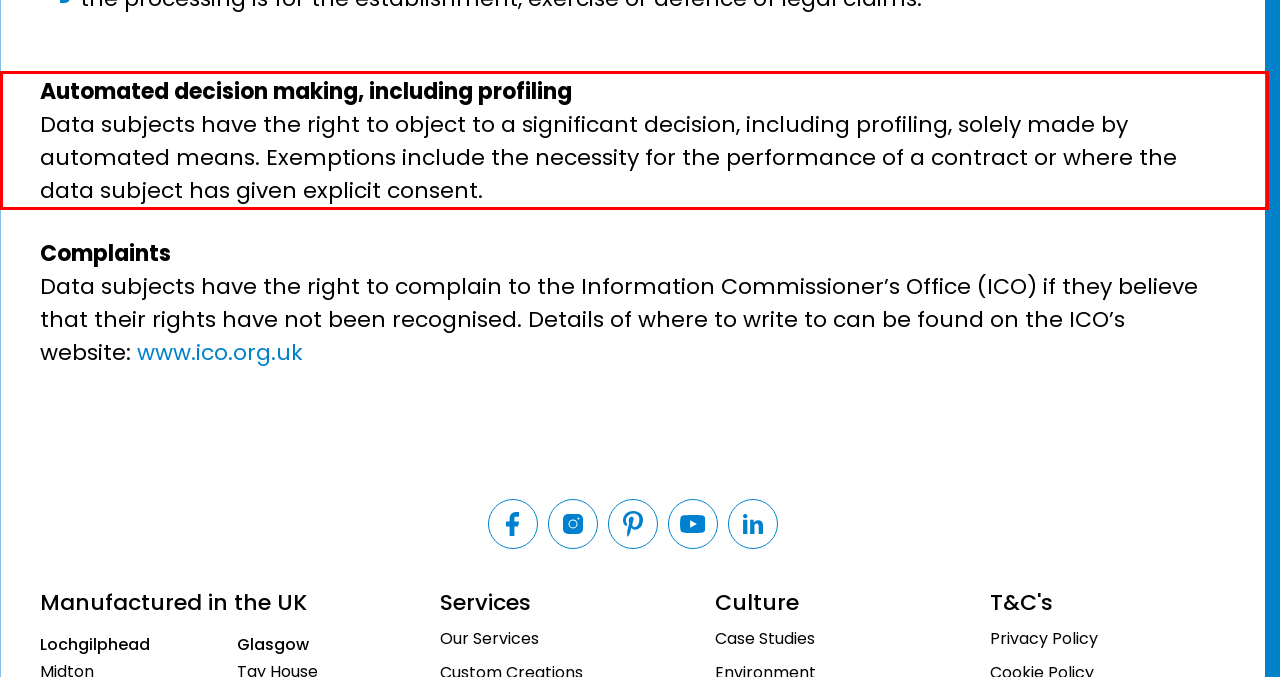Examine the webpage screenshot, find the red bounding box, and extract the text content within this marked area.

Automated decision making, including profiling Data subjects have the right to object to a significant decision, including profiling, solely made by automated means. Exemptions include the necessity for the performance of a contract or where the data subject has given explicit consent.